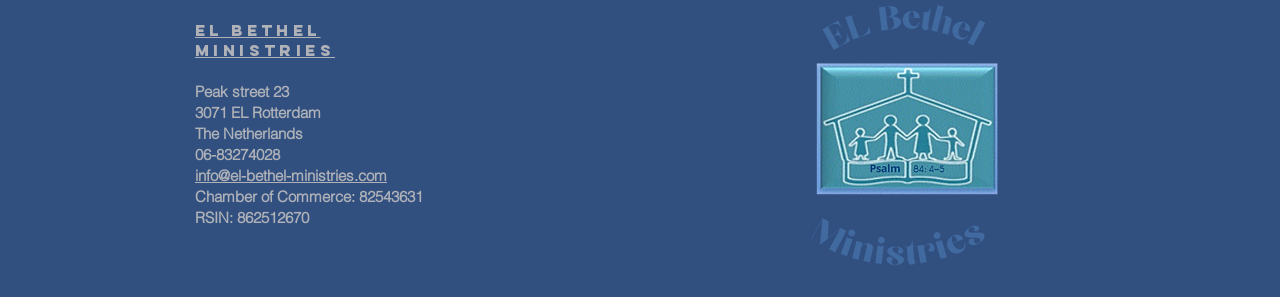Answer the question with a single word or phrase: 
What is the street address of EL Bethel Ministries?

Peak street 23